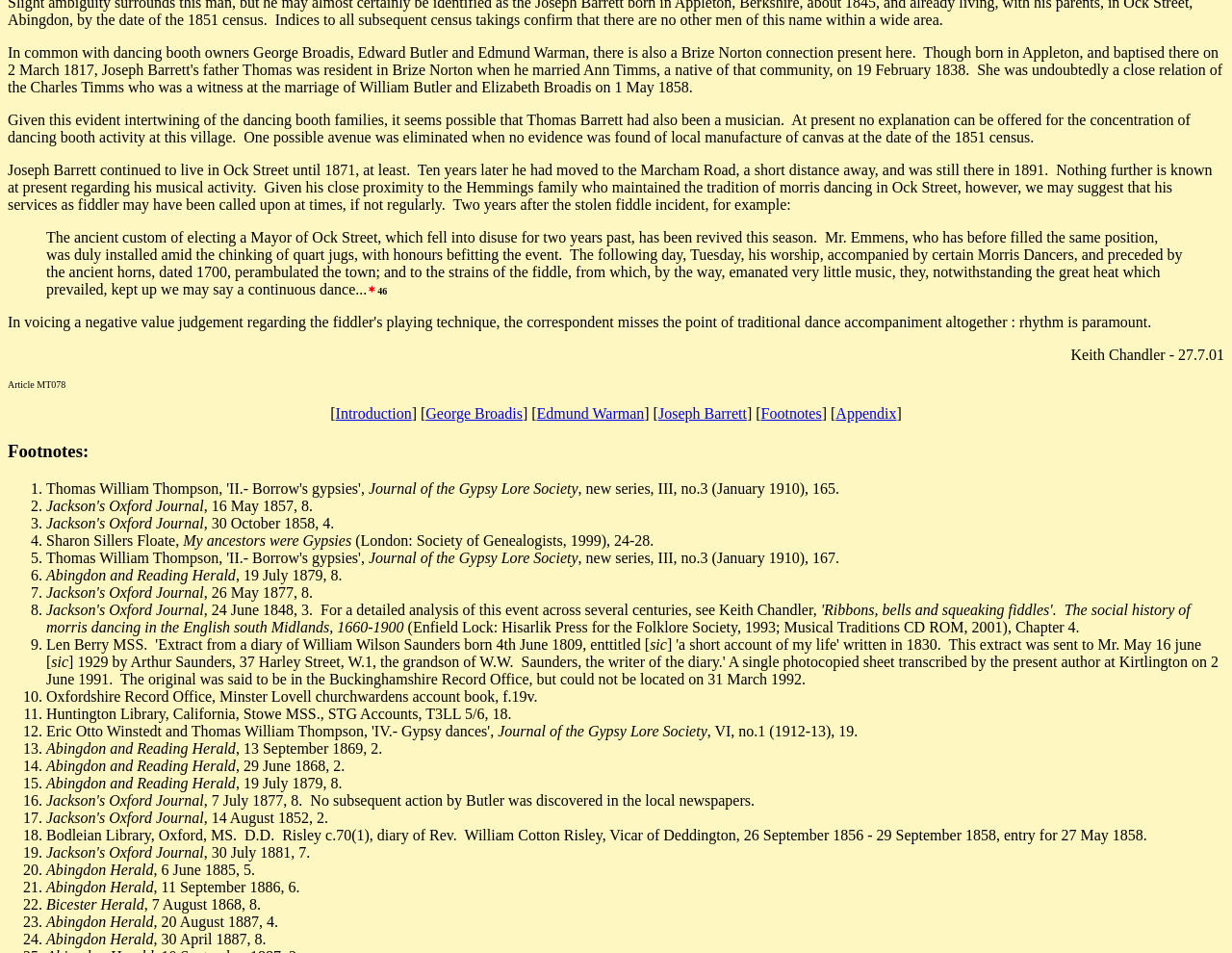What is the topic of the article?
Using the image as a reference, answer with just one word or a short phrase.

Morris dancing